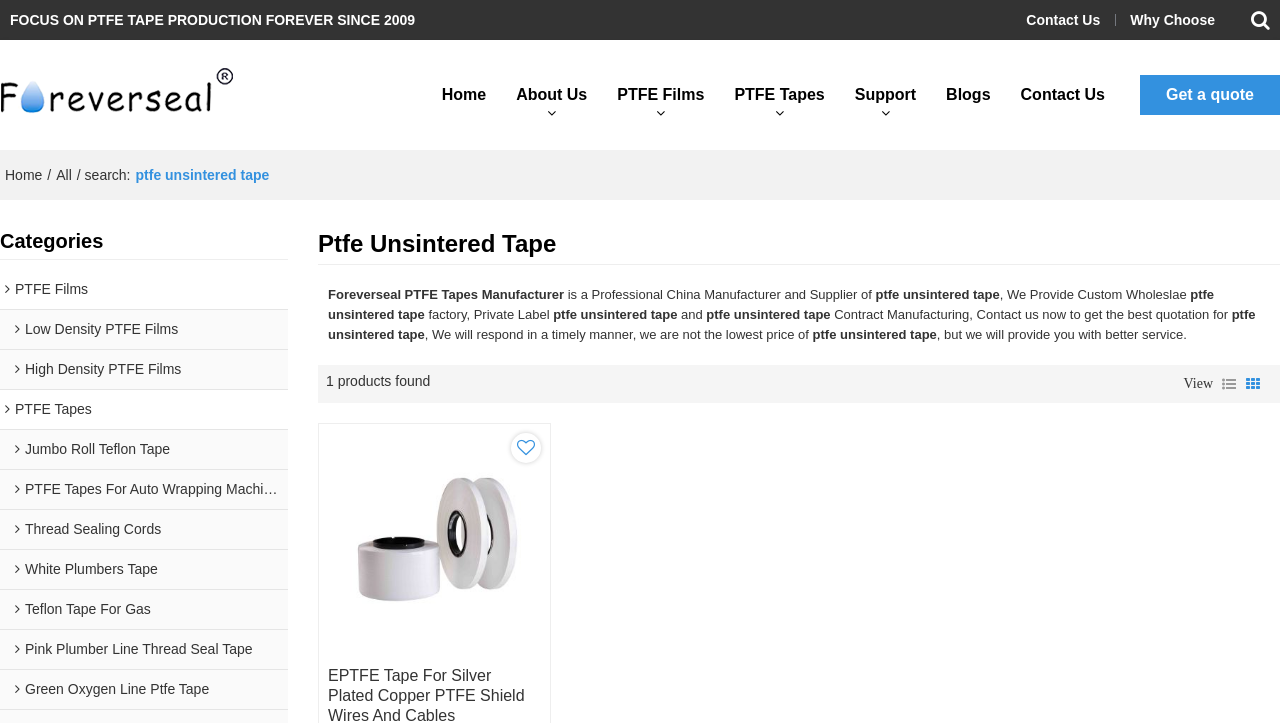Identify the bounding box coordinates of the region that should be clicked to execute the following instruction: "Click on Contact Us".

[0.79, 0.0, 0.871, 0.055]